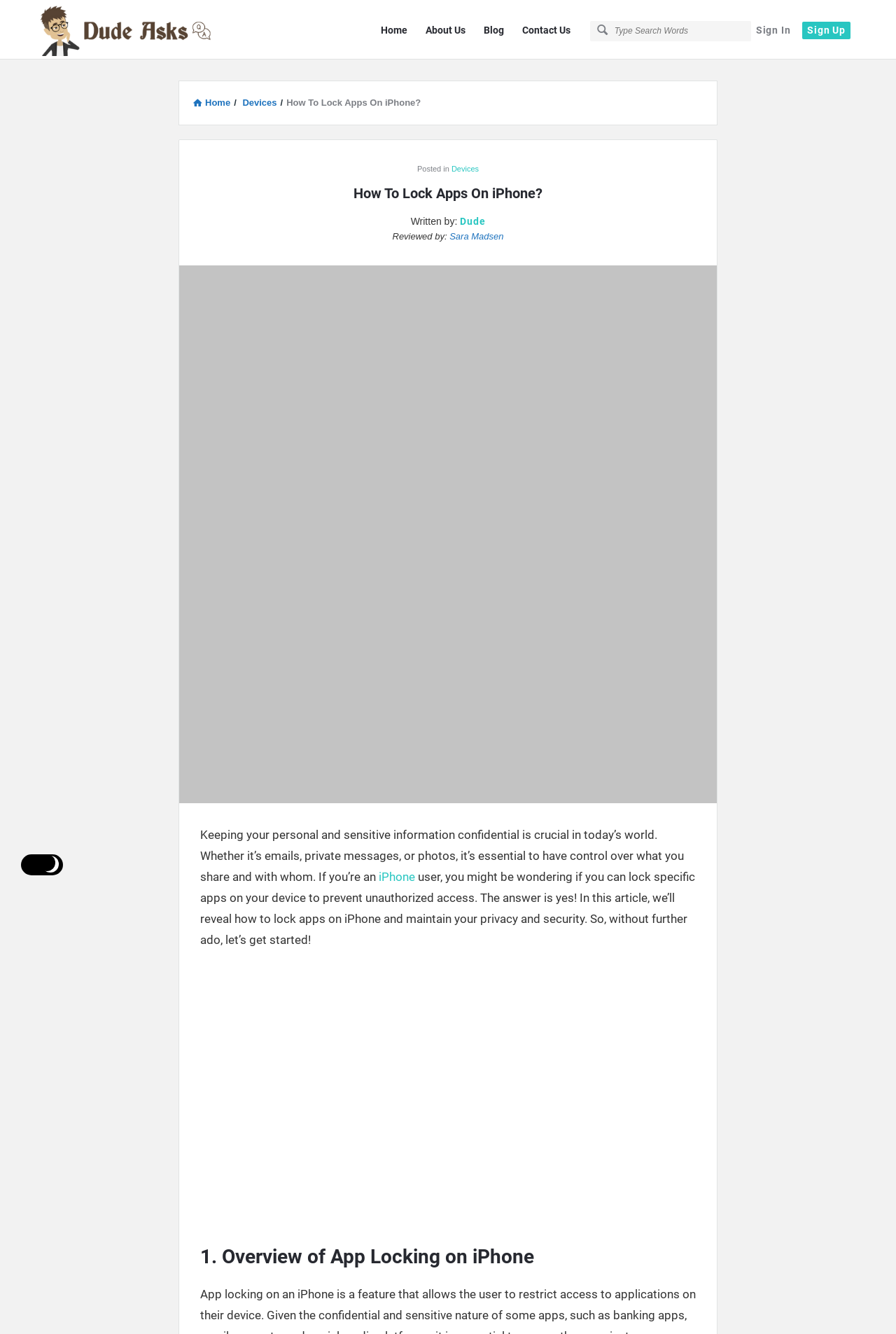What is the purpose of the search box?
Refer to the screenshot and respond with a concise word or phrase.

To search the website